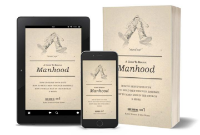Give a detailed account of the contents of the image.

The image showcases a digital and printed resource titled "A Guide to Biblical Manhood," emphasizing its availability across multiple formats, including an e-reader and mobile device alongside a paperback version. This guide, co-authored by Randy Stinson and Dan Dumas, aims to provide insights and principles related to biblical masculinity. The cover features a minimalist design with simple typeface, underscoring a straightforward approach to the topic. The visual composition illustrates the accessibility of the material, catering to diverse reading preferences for those seeking to deepen their understanding of manhood from a biblical perspective.